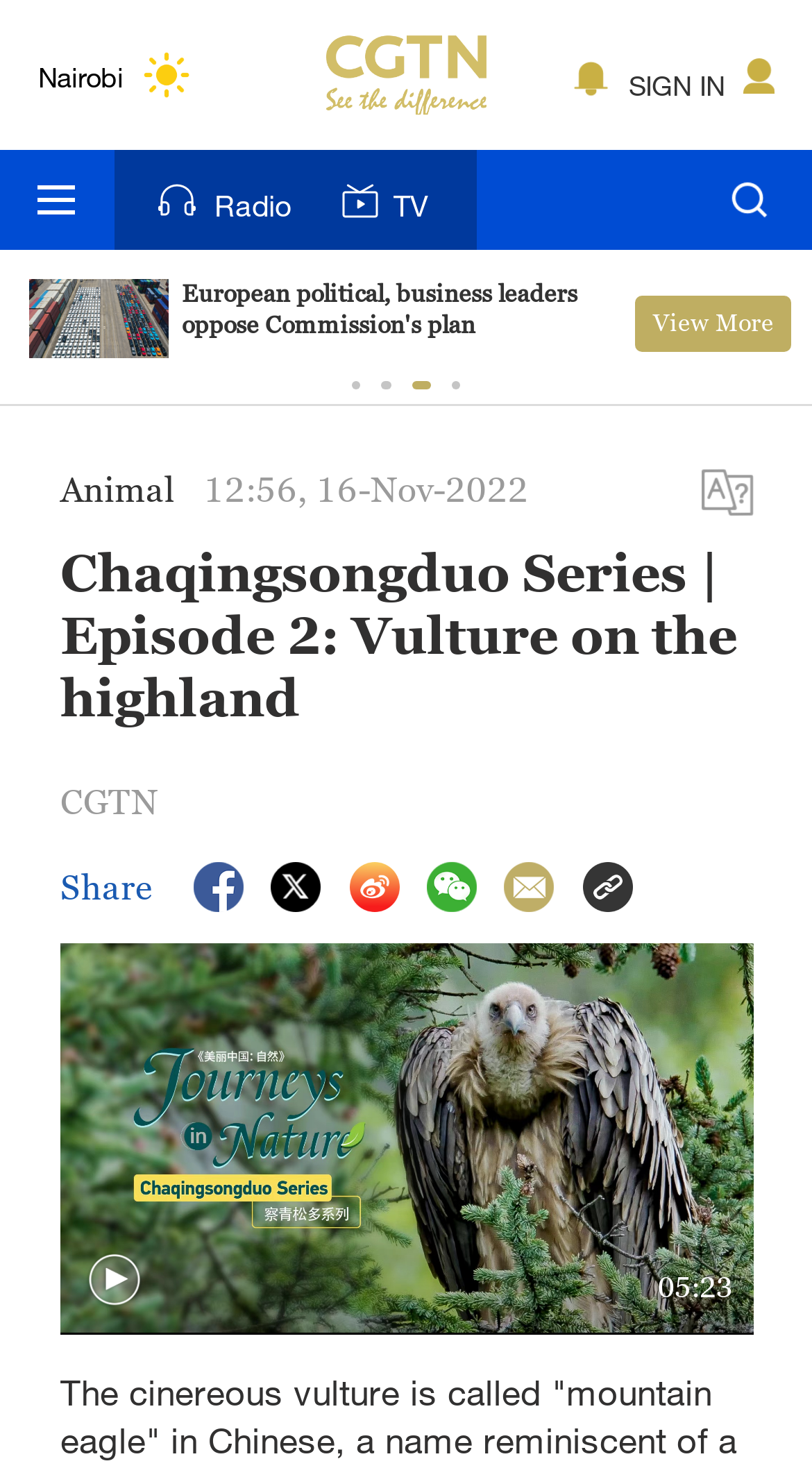Kindly determine the bounding box coordinates for the clickable area to achieve the given instruction: "Click the SIGN IN button".

[0.775, 0.046, 0.893, 0.069]